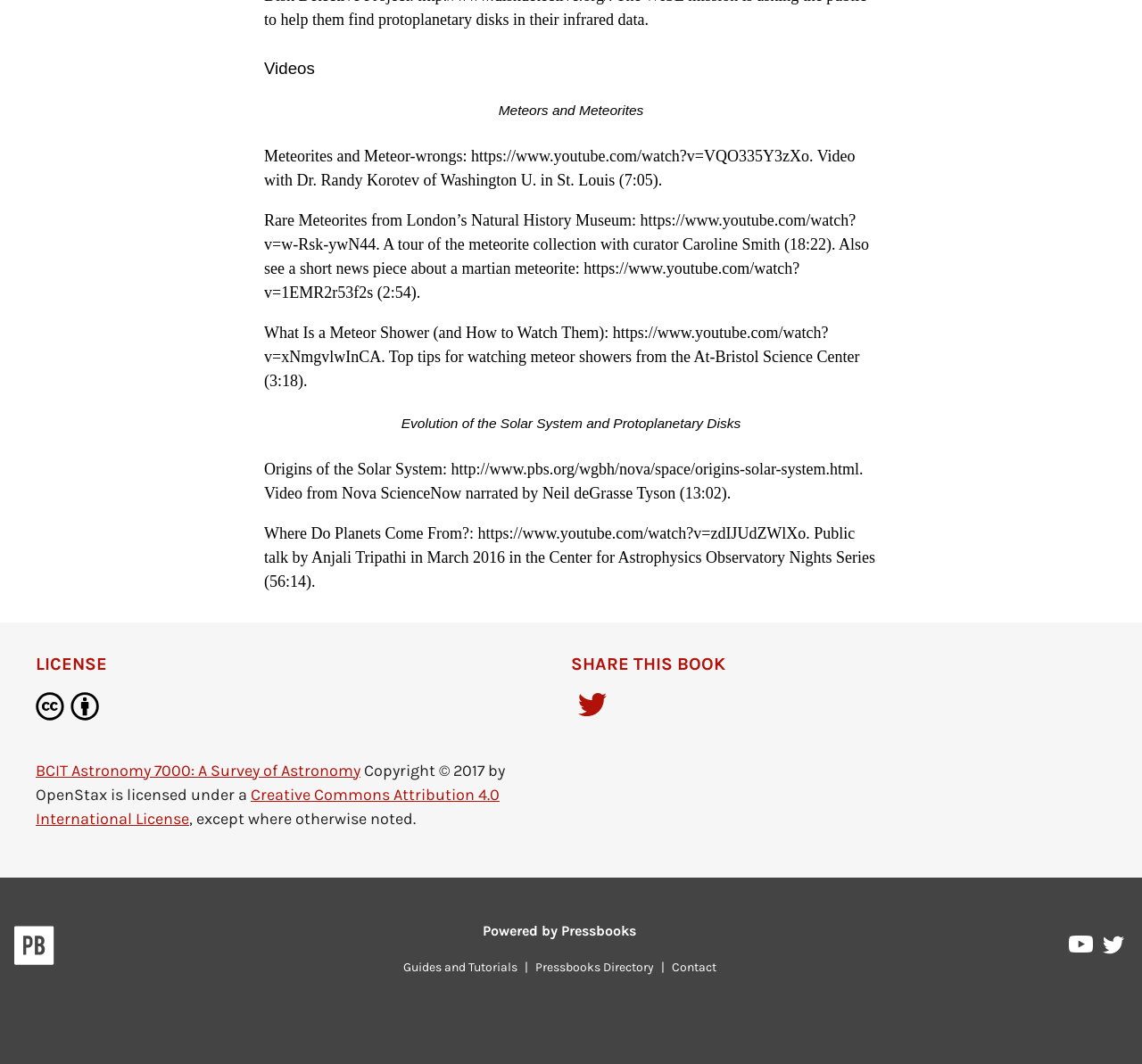Locate the bounding box coordinates of the clickable region necessary to complete the following instruction: "Click on the 'Videos' heading". Provide the coordinates in the format of four float numbers between 0 and 1, i.e., [left, top, right, bottom].

[0.231, 0.053, 0.769, 0.075]